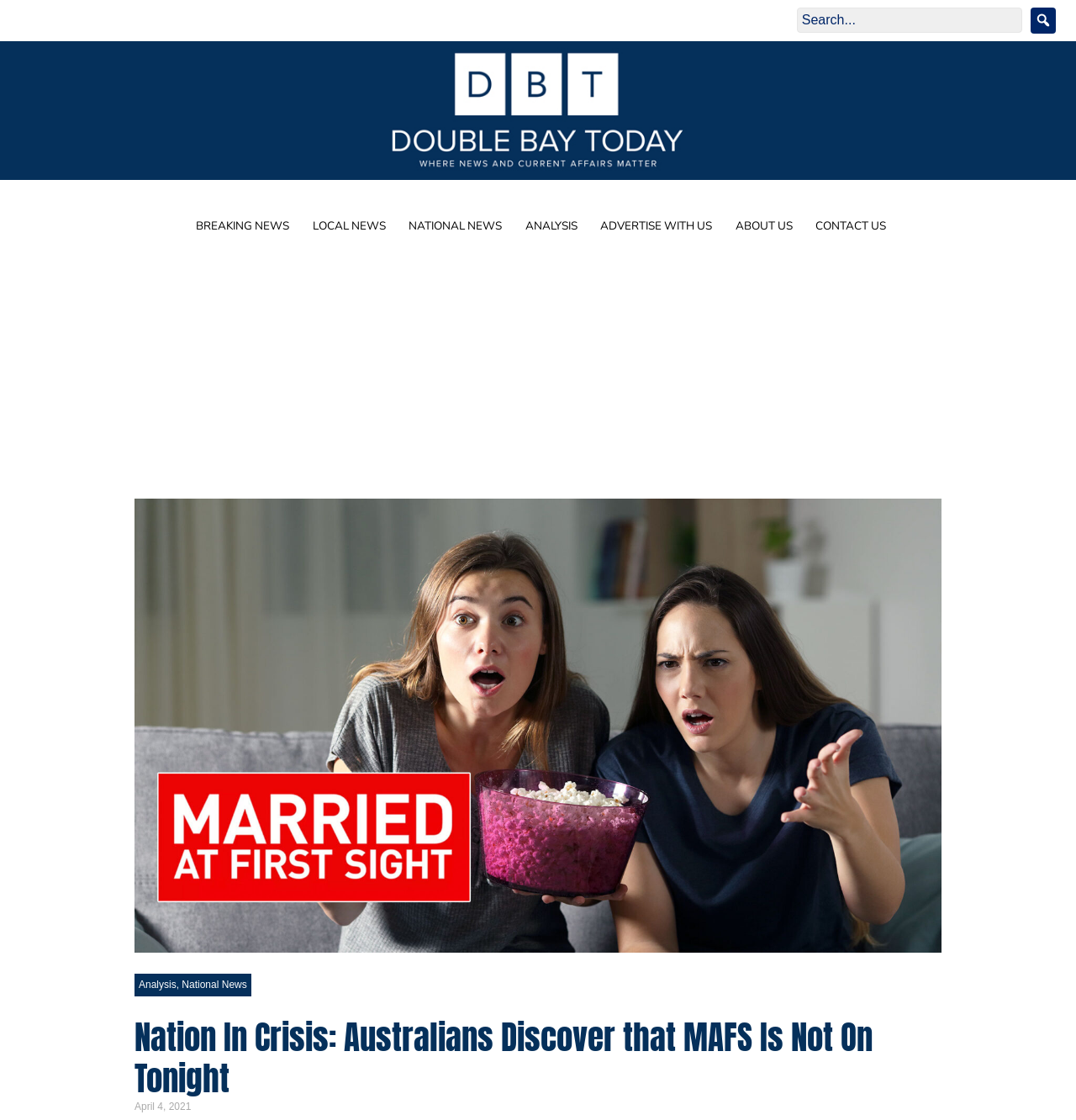Refer to the image and offer a detailed explanation in response to the question: What is the logo of the website?

The image with the description 'DBTLOGOretina' is likely the logo of the website, as it is a prominent element at the top of the page.